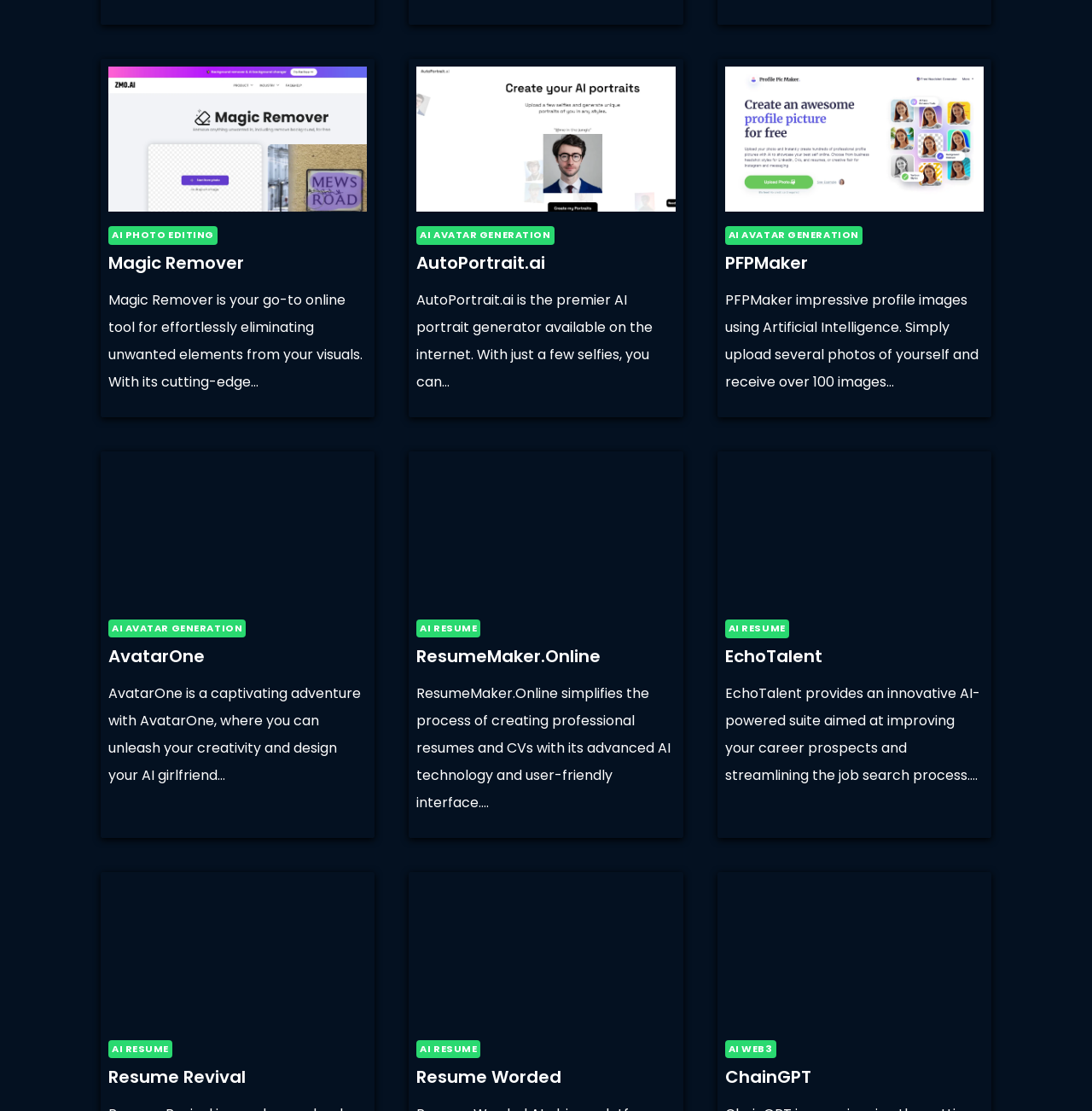Using the details in the image, give a detailed response to the question below:
How many resume-related tools are listed?

By analyzing the webpage, I found four links related to resume creation and improvement: ResumeMaker.Online, EchoTalent, Resume Revival, and Resume Worded. These links are accompanied by images and descriptive text, indicating that they are separate tools for resume-related tasks.